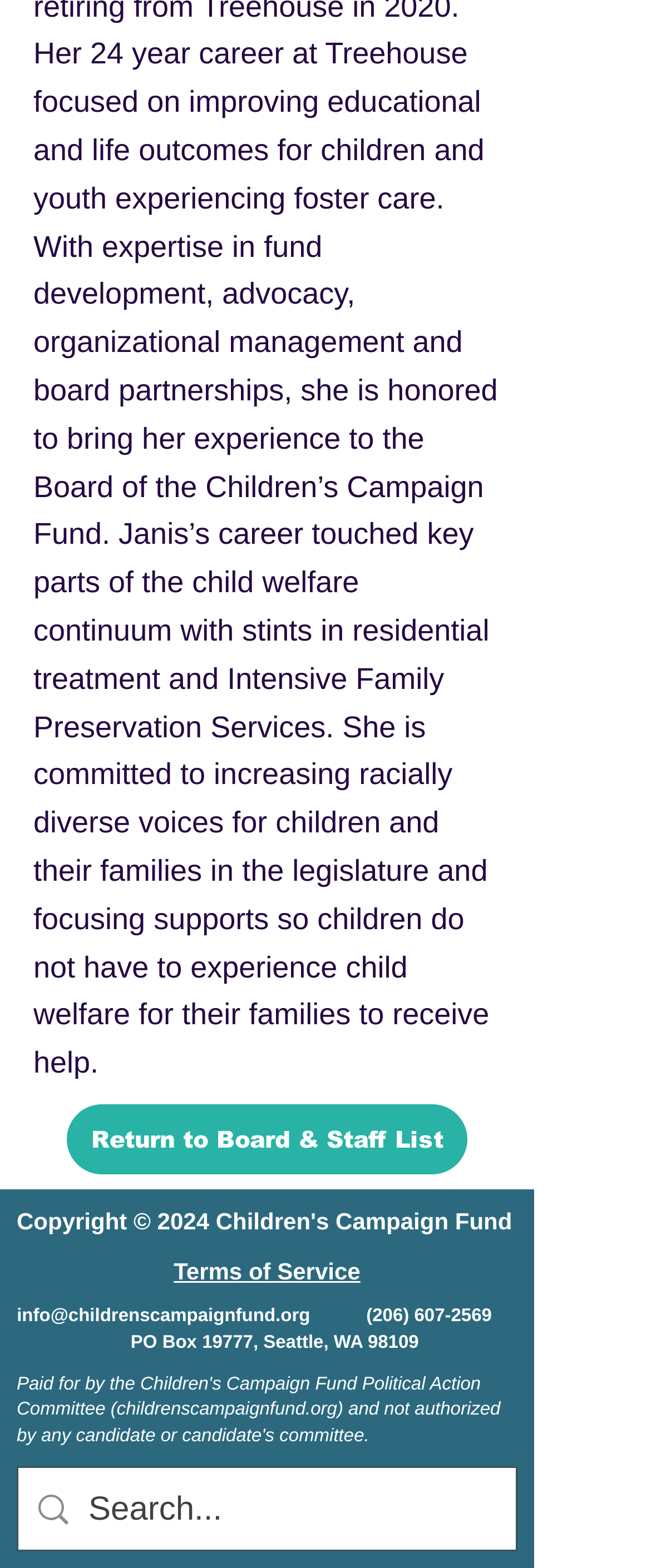What is the phone number on the webpage?
Please respond to the question with as much detail as possible.

I found the phone number by looking at the link element with the text '(206) 607-2569' which is located at the bottom of the webpage.